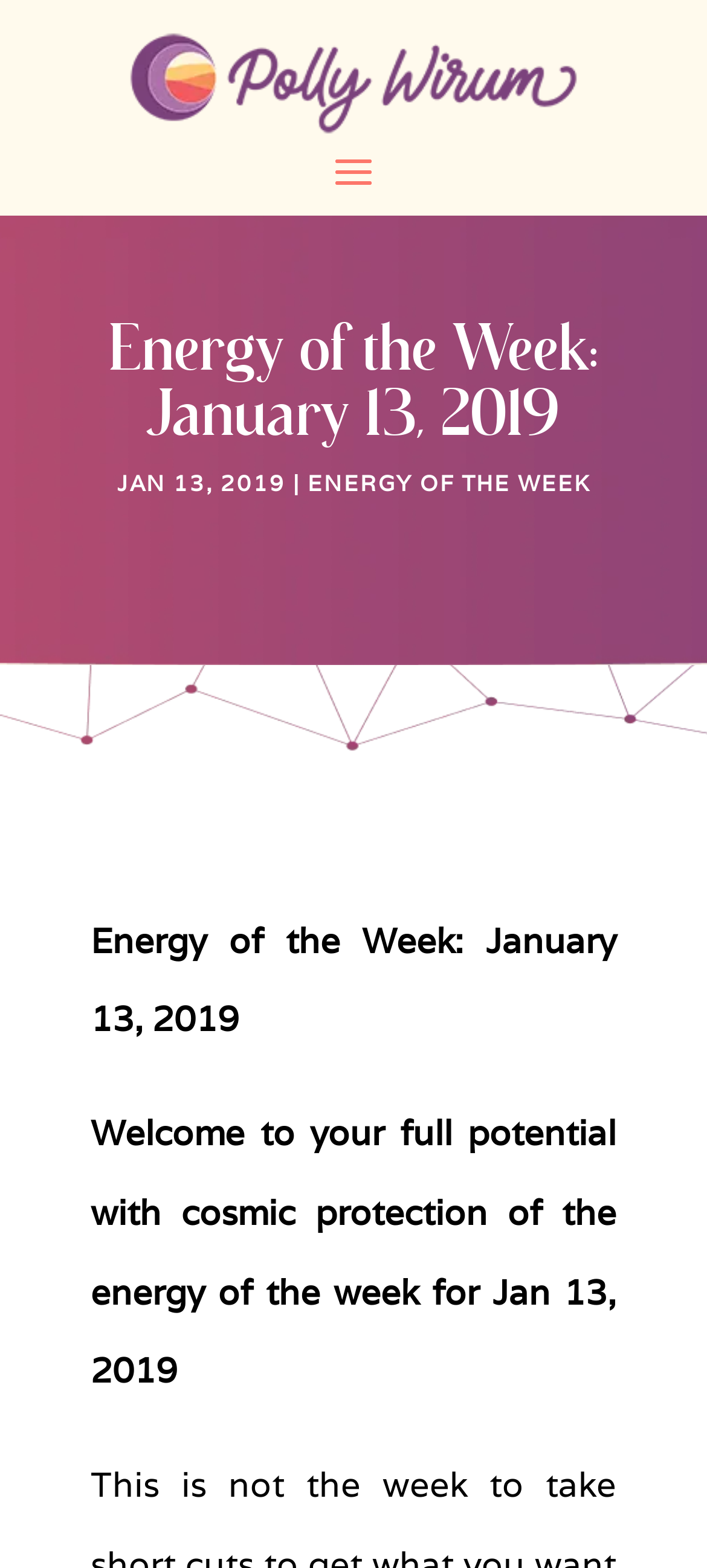Determine the bounding box for the described UI element: "Energy of the Week".

[0.435, 0.299, 0.835, 0.316]